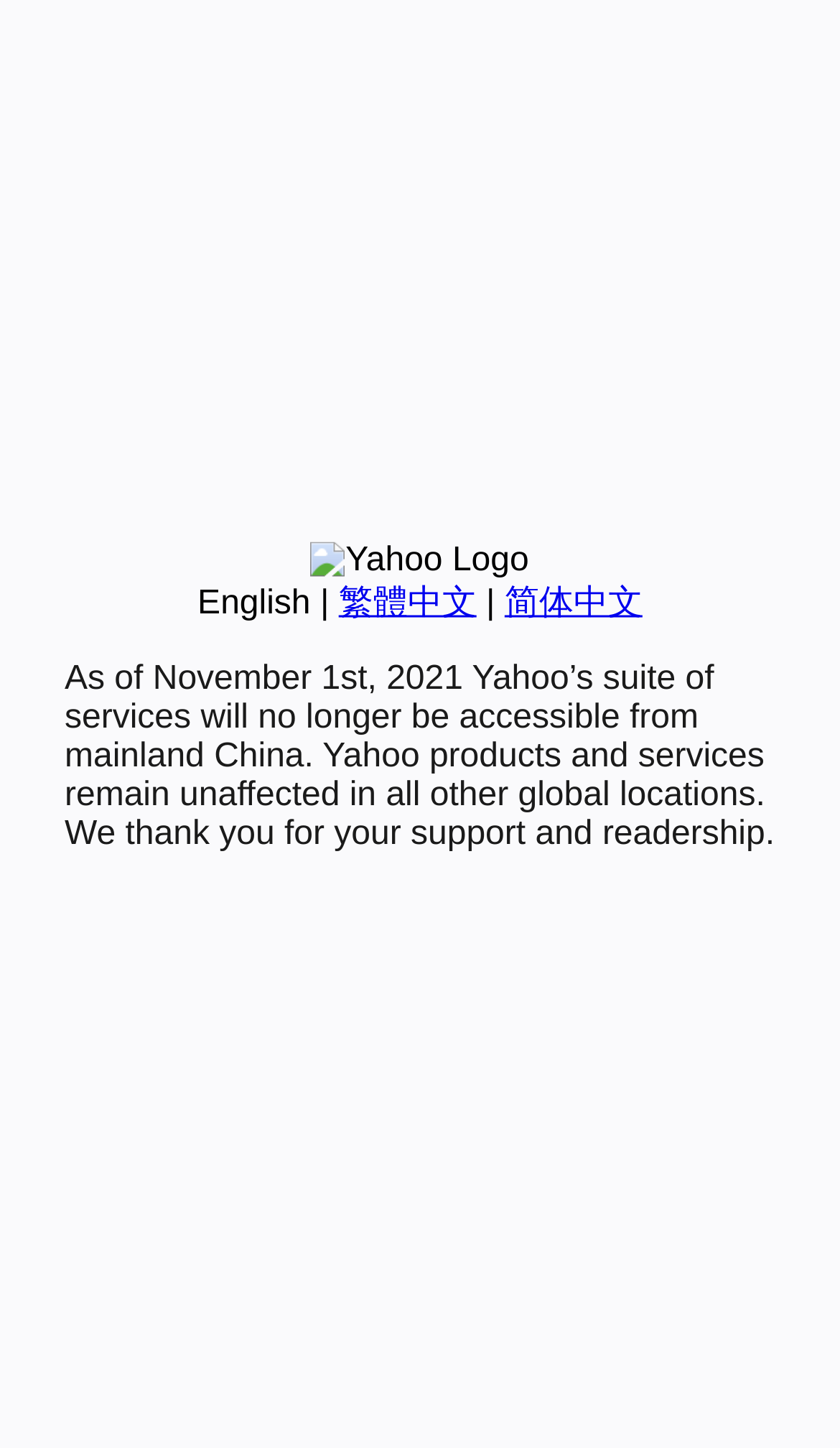Determine the bounding box for the HTML element described here: "English". The coordinates should be given as [left, top, right, bottom] with each number being a float between 0 and 1.

[0.235, 0.404, 0.37, 0.429]